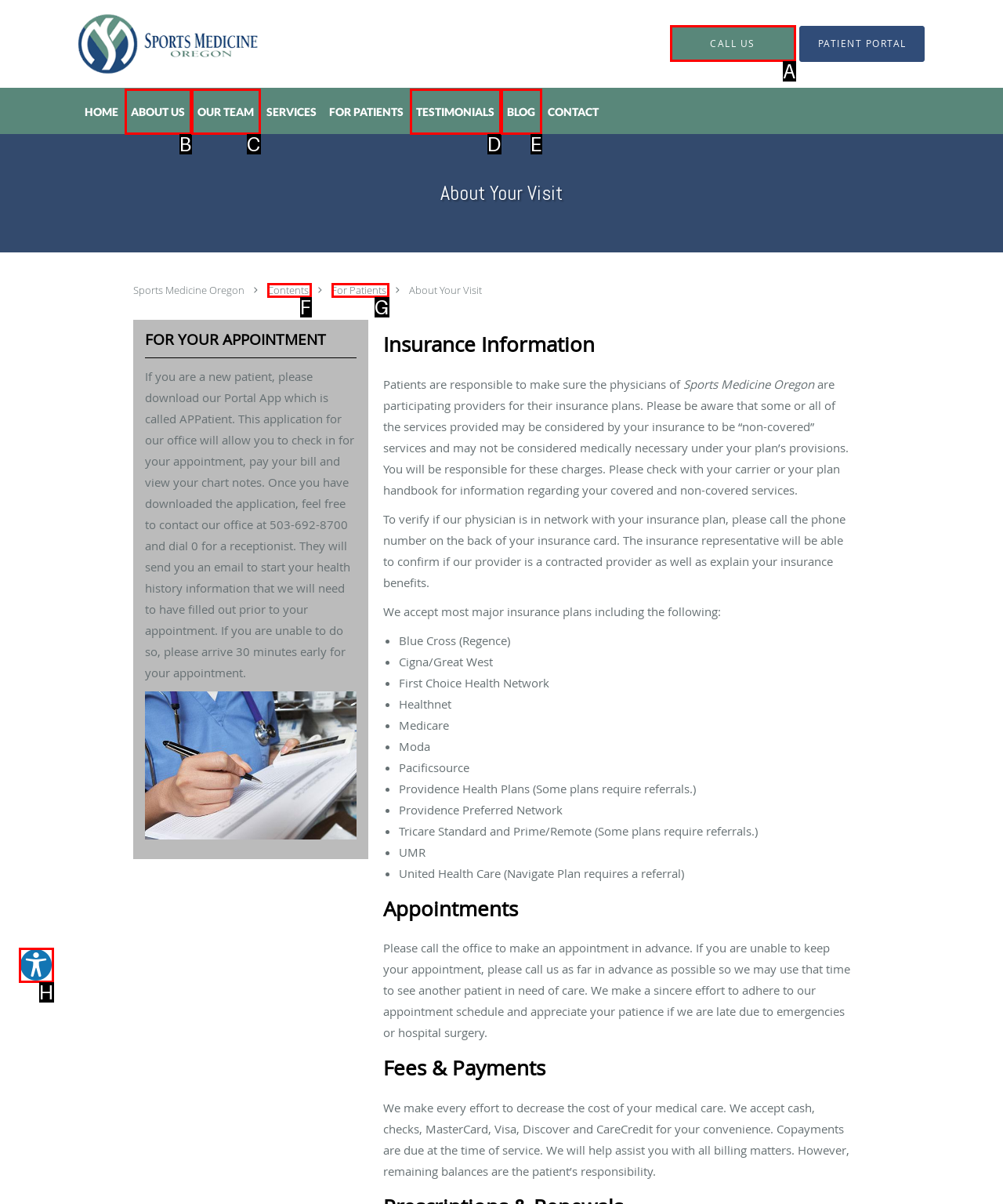Determine which HTML element should be clicked to carry out the following task: Click CALL US Respond with the letter of the appropriate option.

A